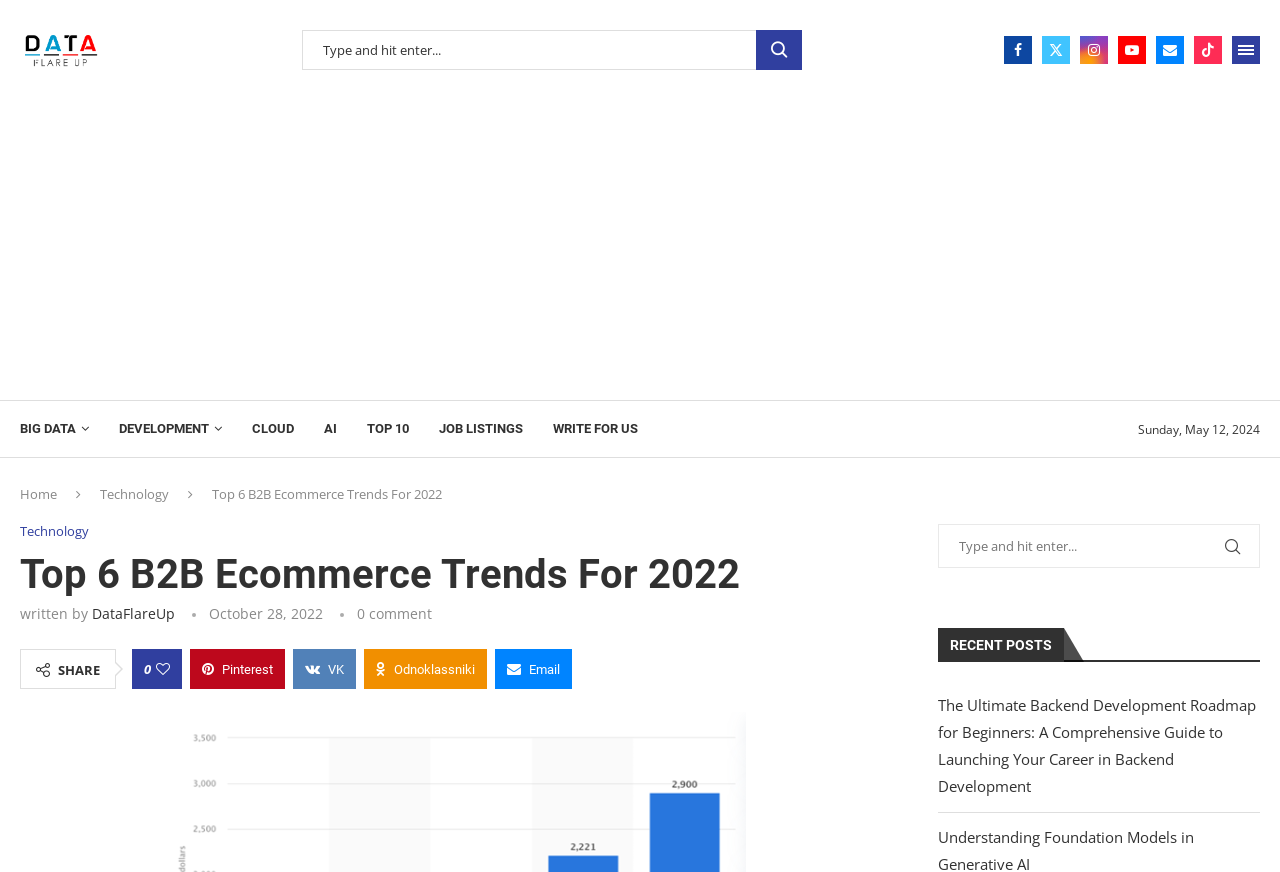What is the name of the website?
Refer to the image and answer the question using a single word or phrase.

DataFlareUp